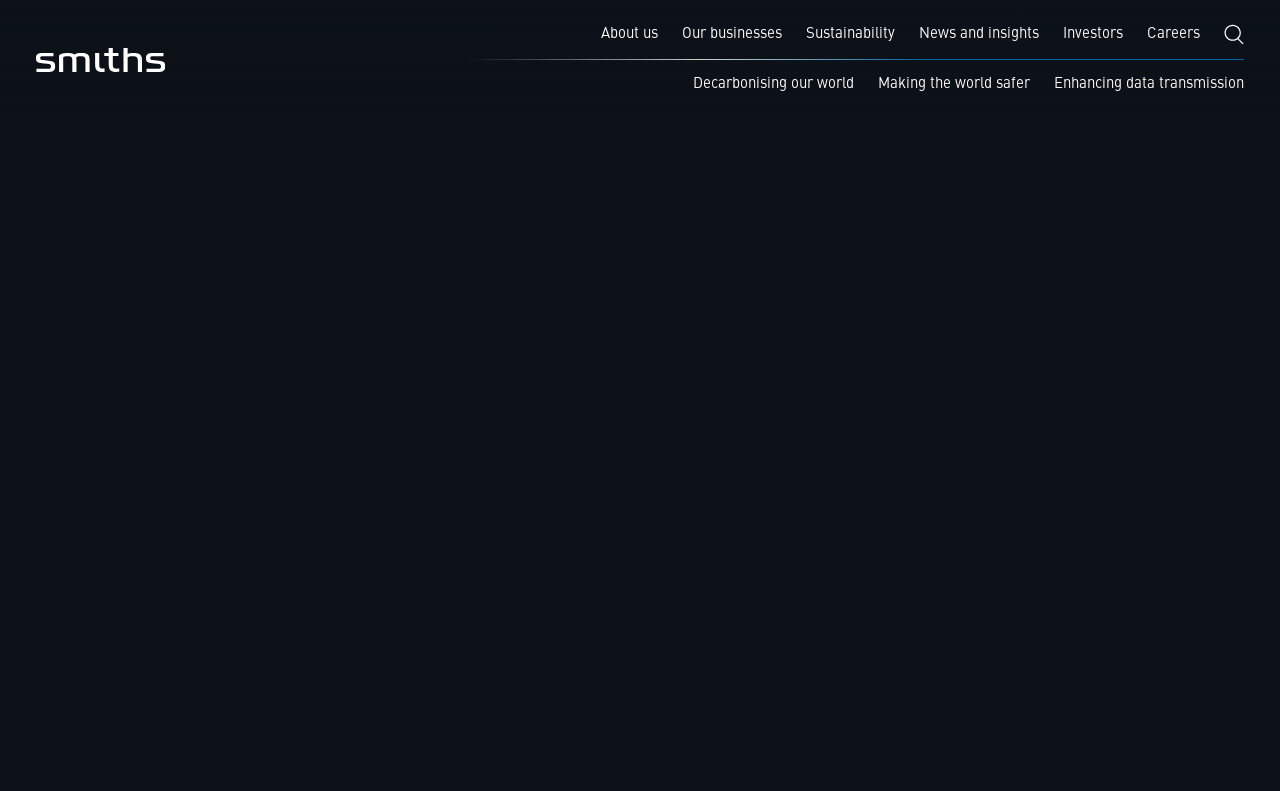Determine the bounding box for the described UI element: "News and insights".

[0.718, 0.03, 0.812, 0.057]